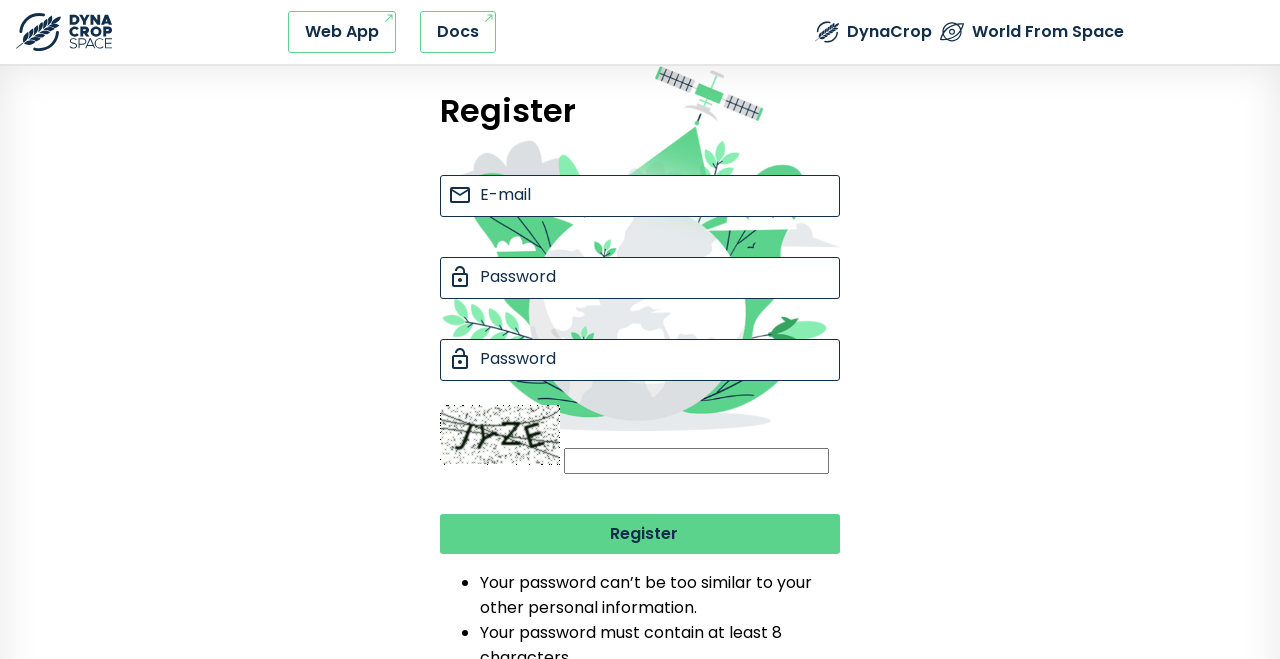Please specify the bounding box coordinates of the region to click in order to perform the following instruction: "Enter password".

[0.344, 0.391, 0.656, 0.454]